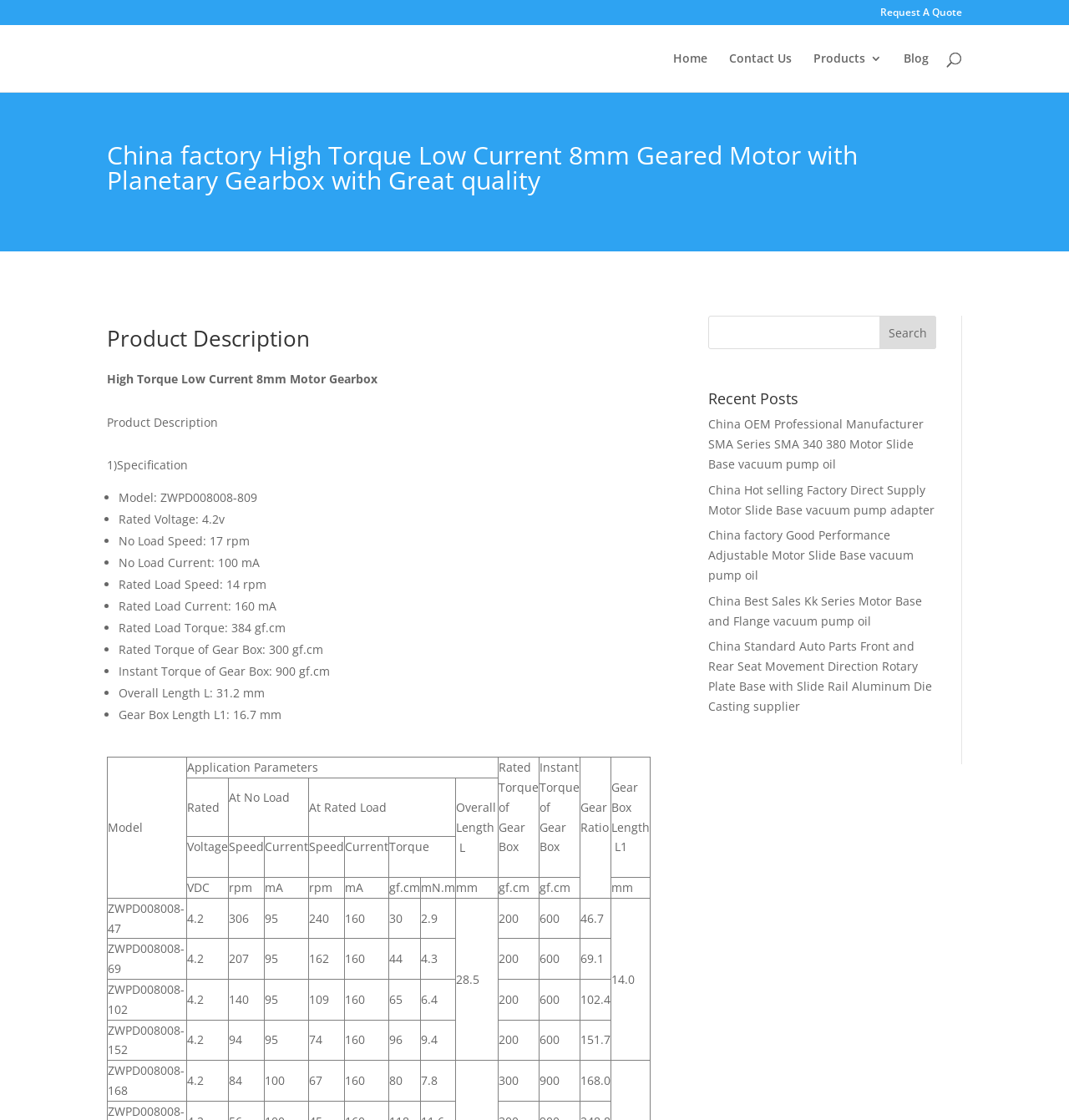Using the information in the image, give a detailed answer to the following question: What is the rated voltage of the motor?

I found the answer by looking at the product description section, where it lists the specifications of the motor. The rated voltage is mentioned as '4.2v'.